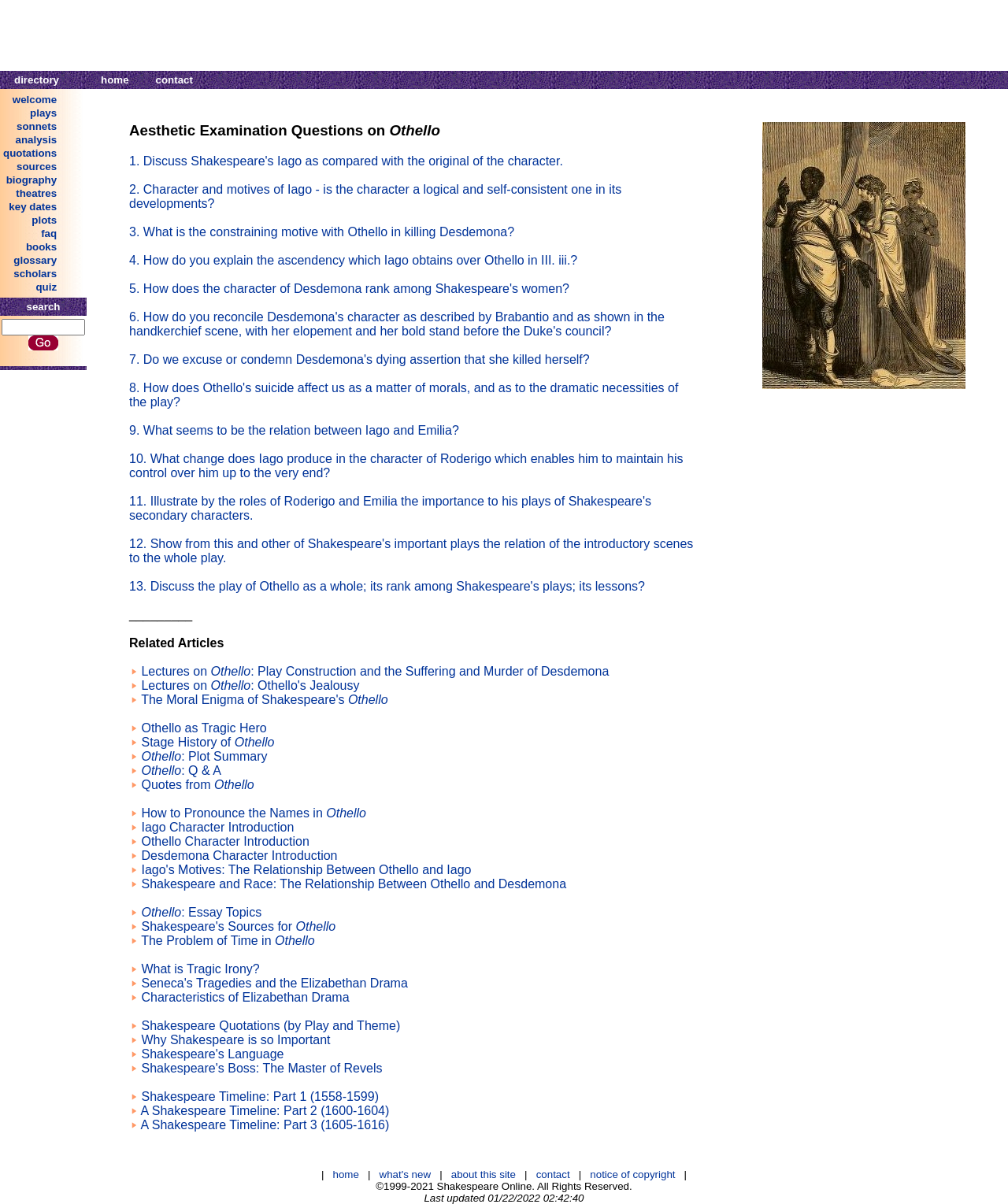Please specify the bounding box coordinates of the clickable section necessary to execute the following command: "Click on the 'Home' link".

None